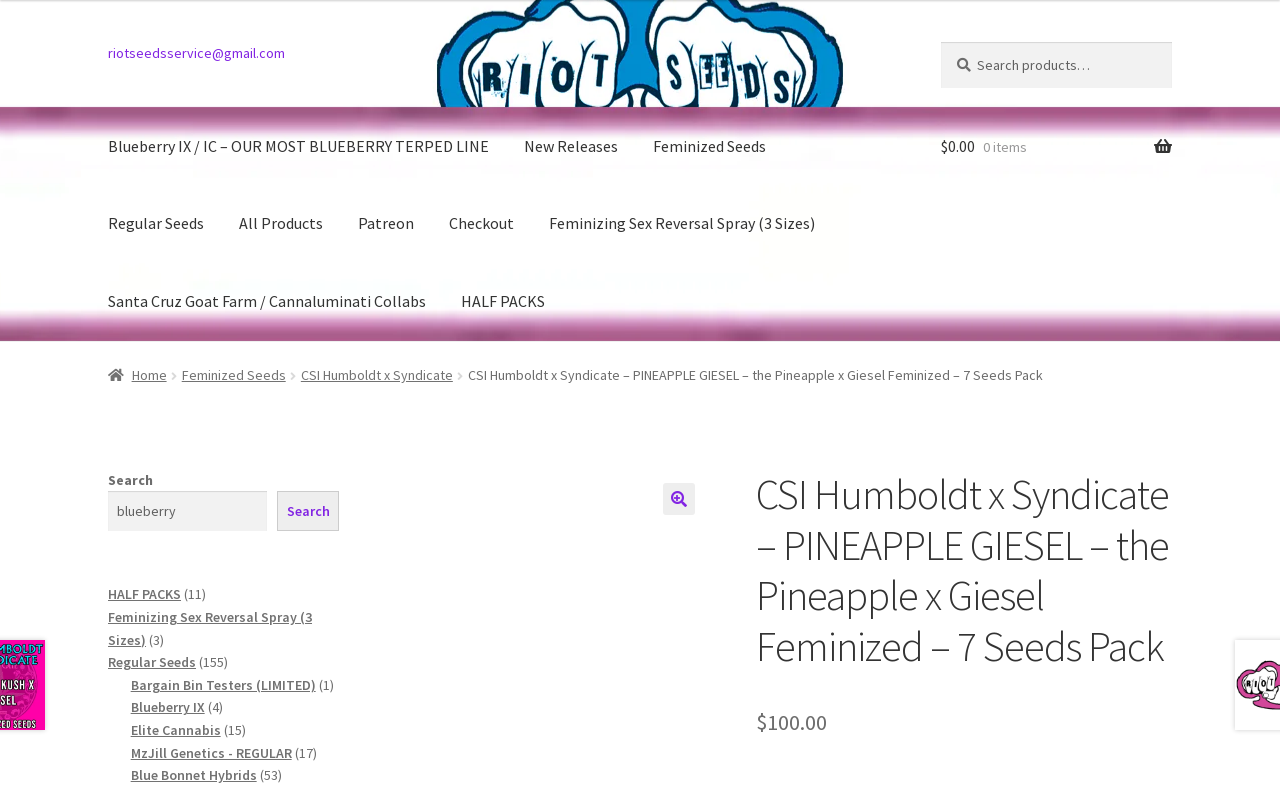Answer in one word or a short phrase: 
What is the price of the CSI Humboldt x Syndicate product?

$100.00